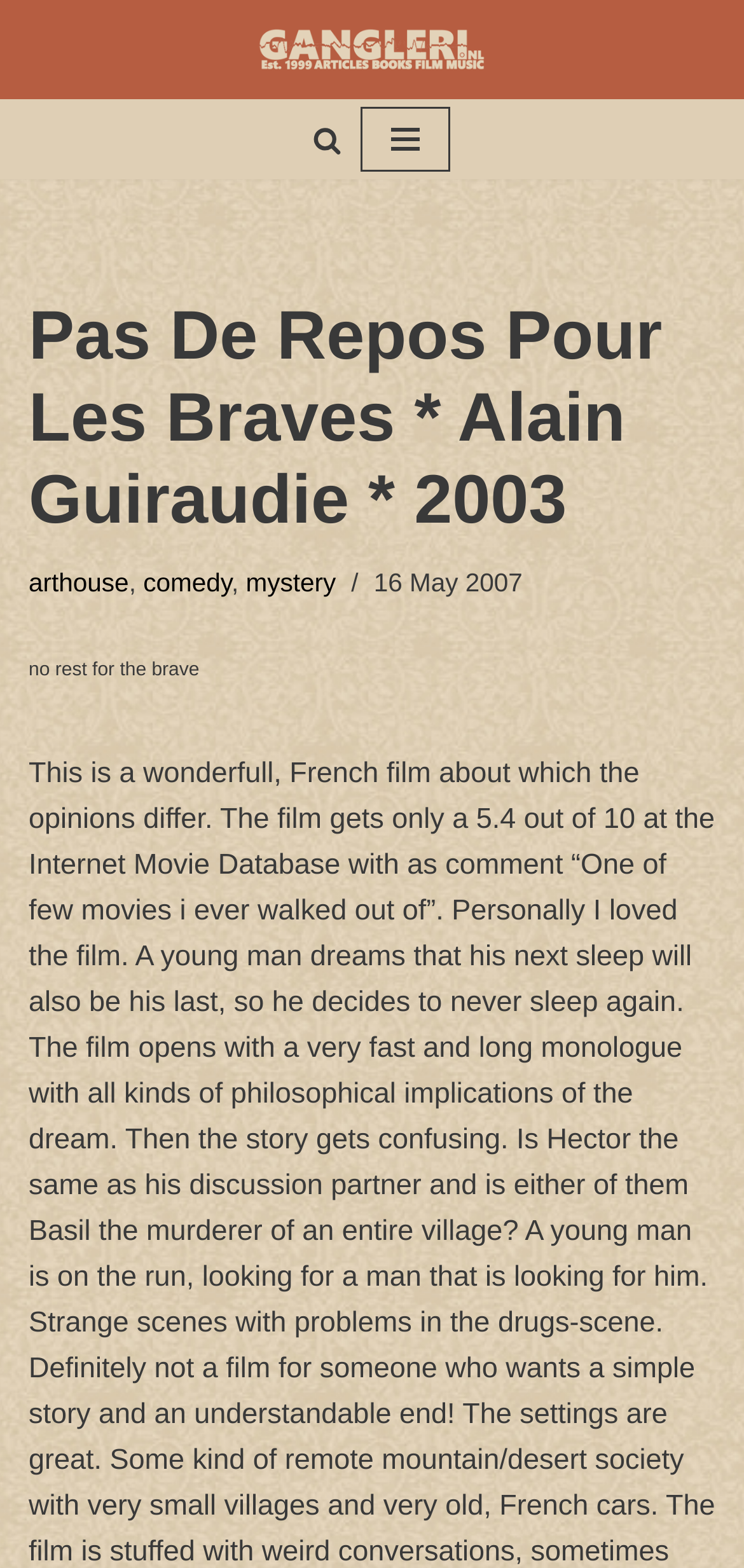What is the name of the website?
Please utilize the information in the image to give a detailed response to the question.

By examining the webpage, I found a link element that appears to be the website's title or logo. The text of this element is 'Gangleri - film reviews', which suggests that this is the name of the website.